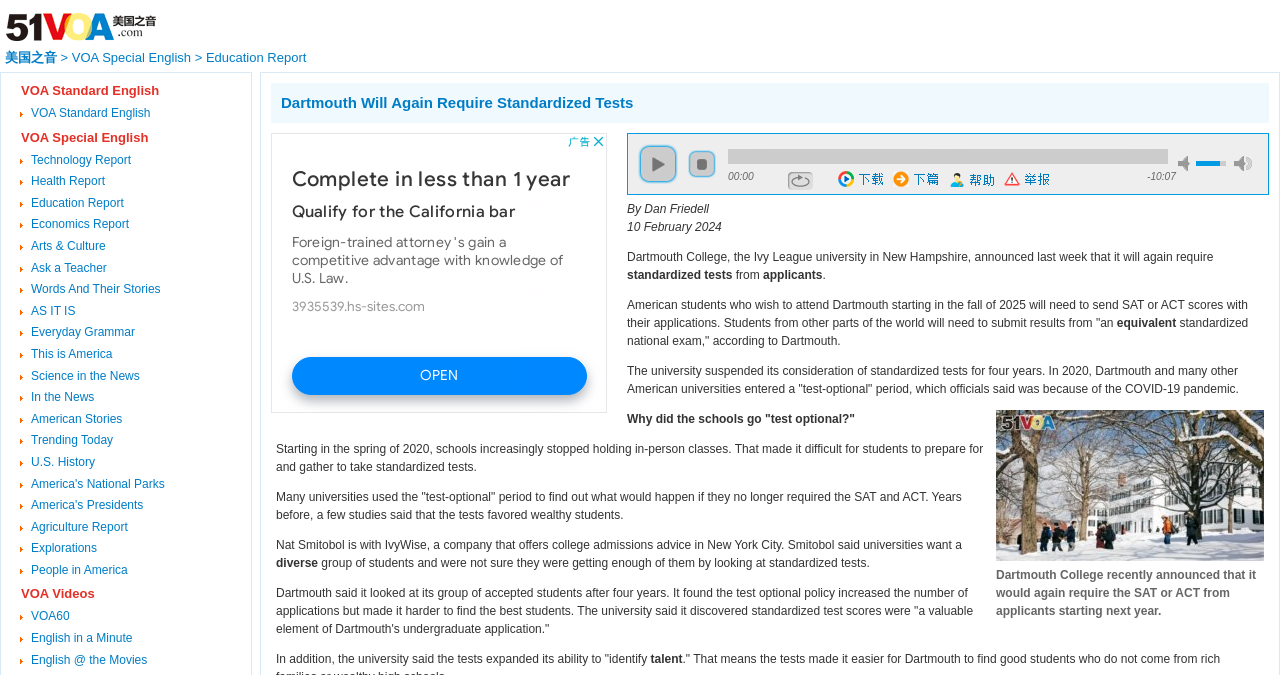What is the current time of the audio player?
Please provide a single word or phrase as the answer based on the screenshot.

00:00